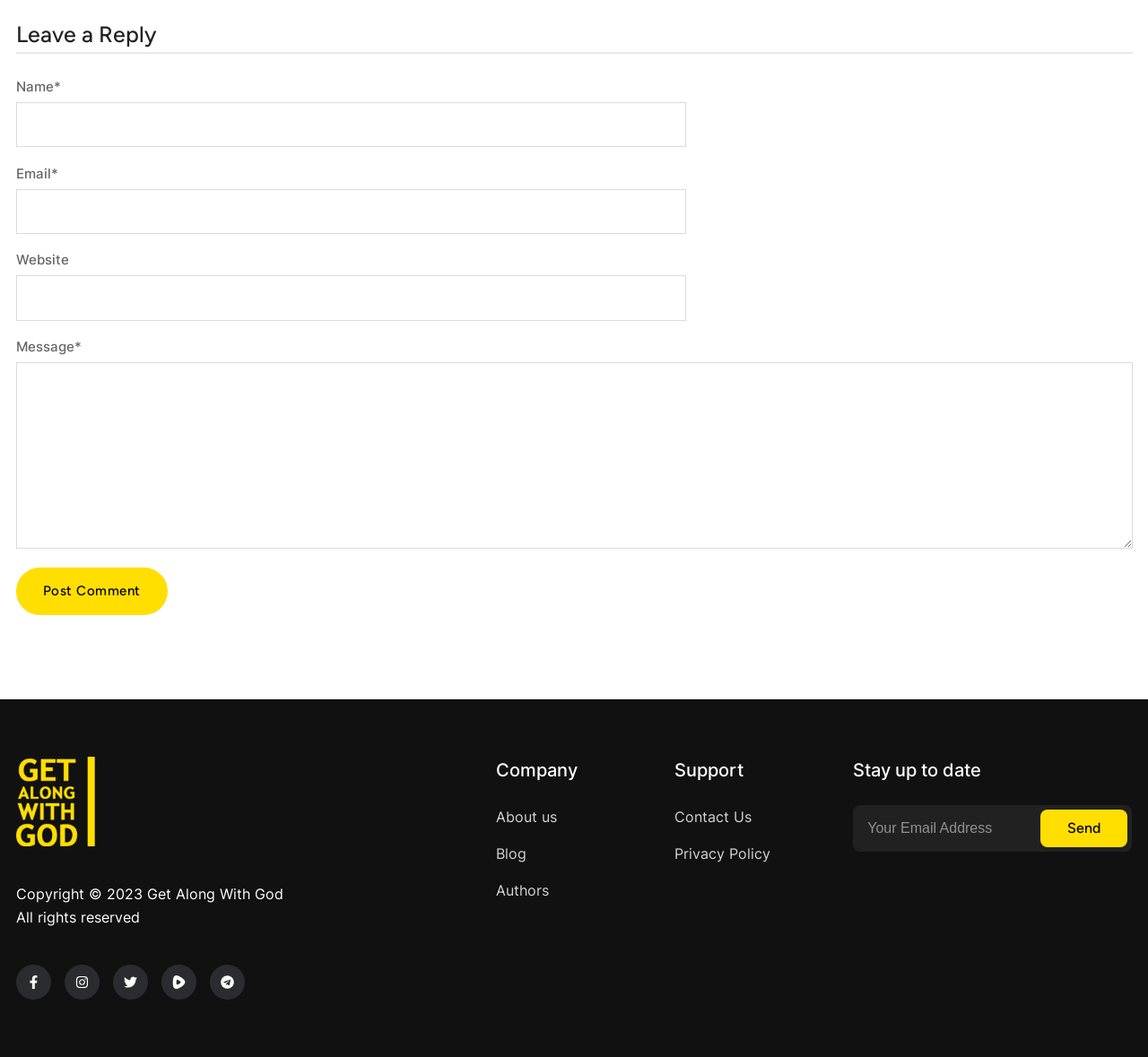Find the bounding box coordinates of the element you need to click on to perform this action: 'Leave a comment'. The coordinates should be represented by four float values between 0 and 1, in the format [left, top, right, bottom].

[0.014, 0.018, 0.986, 0.051]